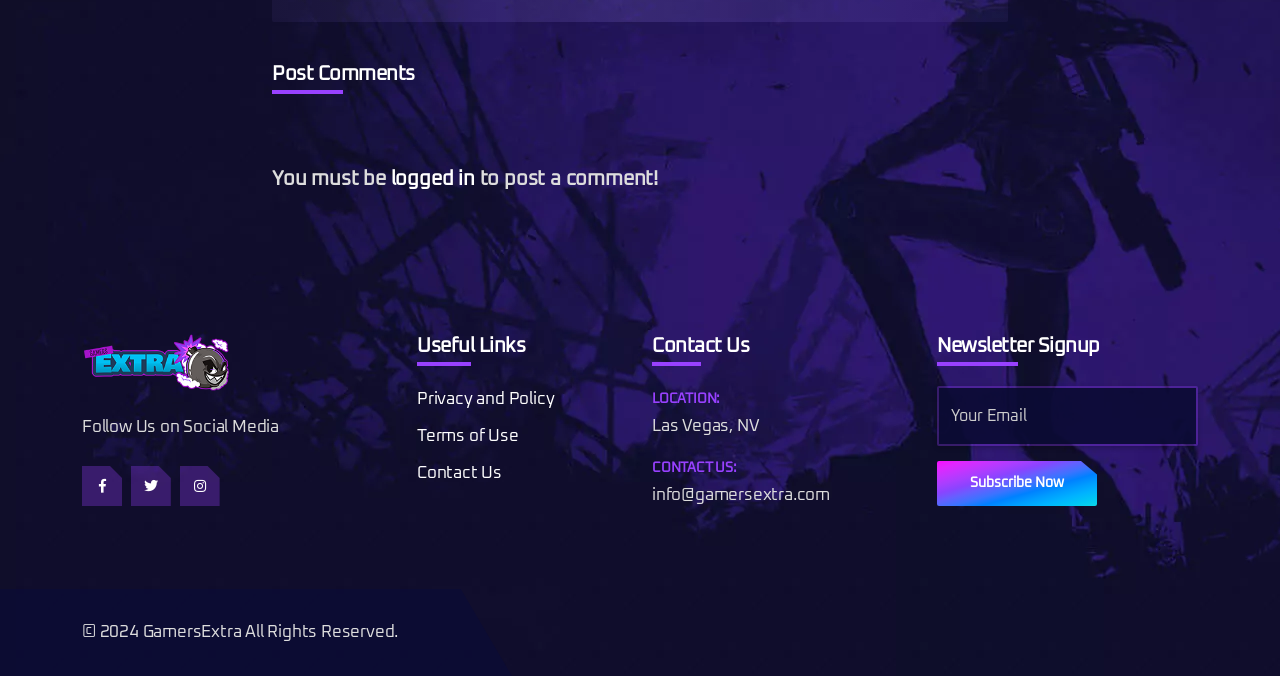Using the element description provided, determine the bounding box coordinates in the format (top-left x, top-left y, bottom-right x, bottom-right y). Ensure that all values are floating point numbers between 0 and 1. Element description: Privacy and Policy

[0.326, 0.579, 0.433, 0.604]